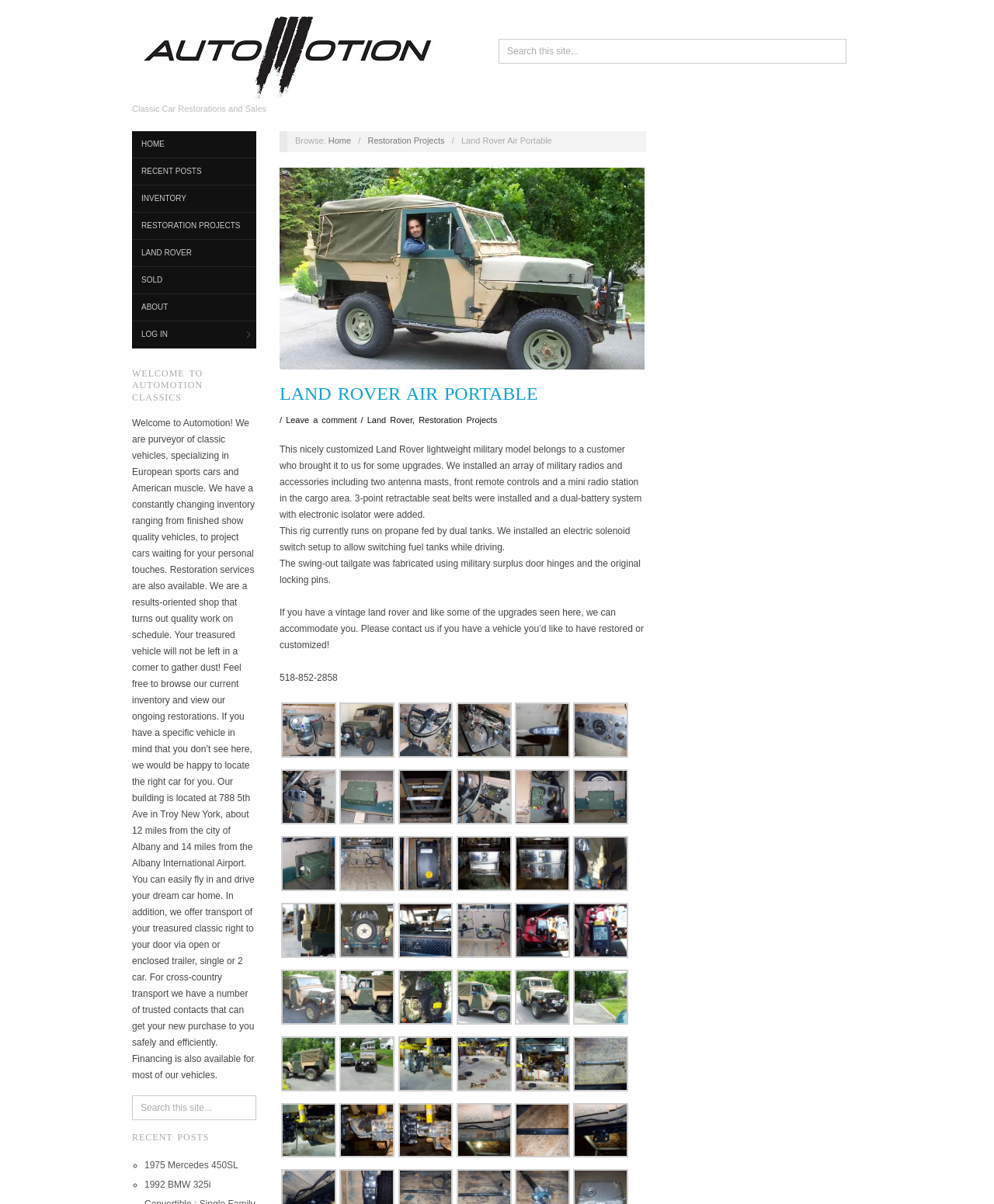Please specify the coordinates of the bounding box for the element that should be clicked to carry out this instruction: "Search this site...". The coordinates must be four float numbers between 0 and 1, formatted as [left, top, right, bottom].

[0.502, 0.032, 0.851, 0.053]